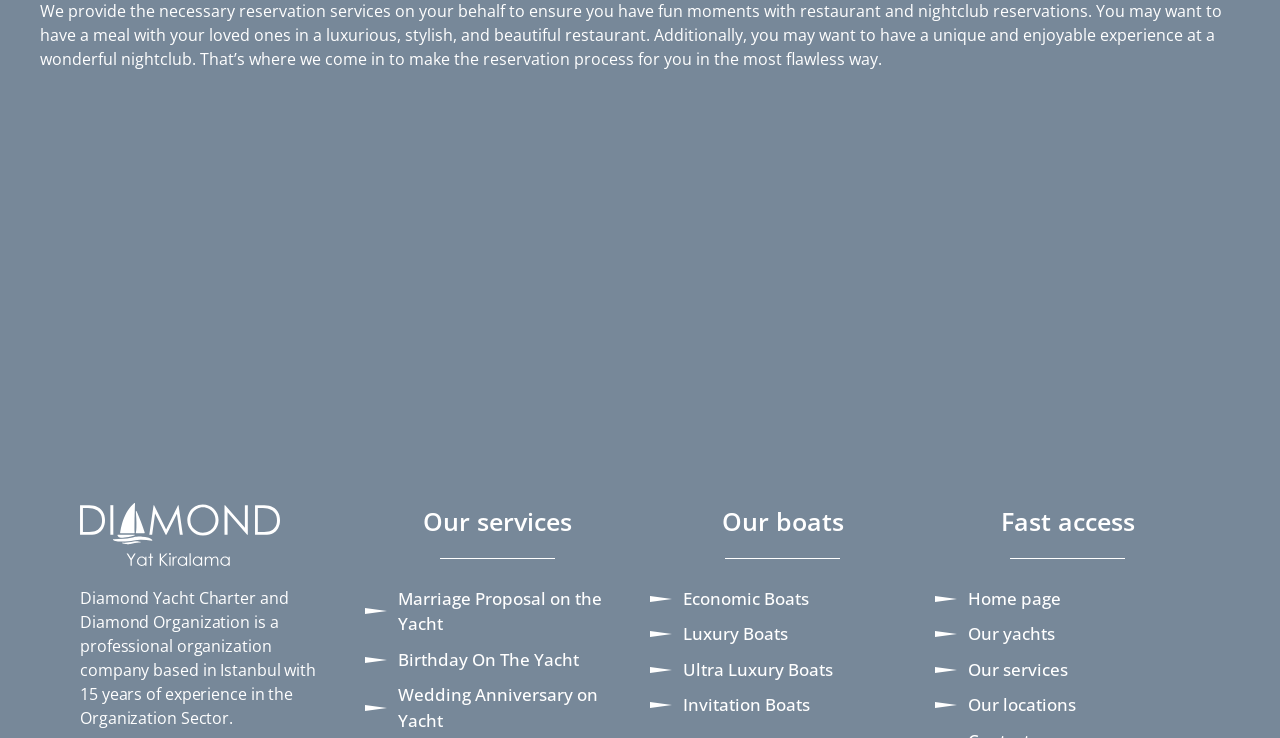Determine the bounding box coordinates of the section to be clicked to follow the instruction: "Explore Our yachts". The coordinates should be given as four float numbers between 0 and 1, formatted as [left, top, right, bottom].

[0.73, 0.842, 0.938, 0.876]